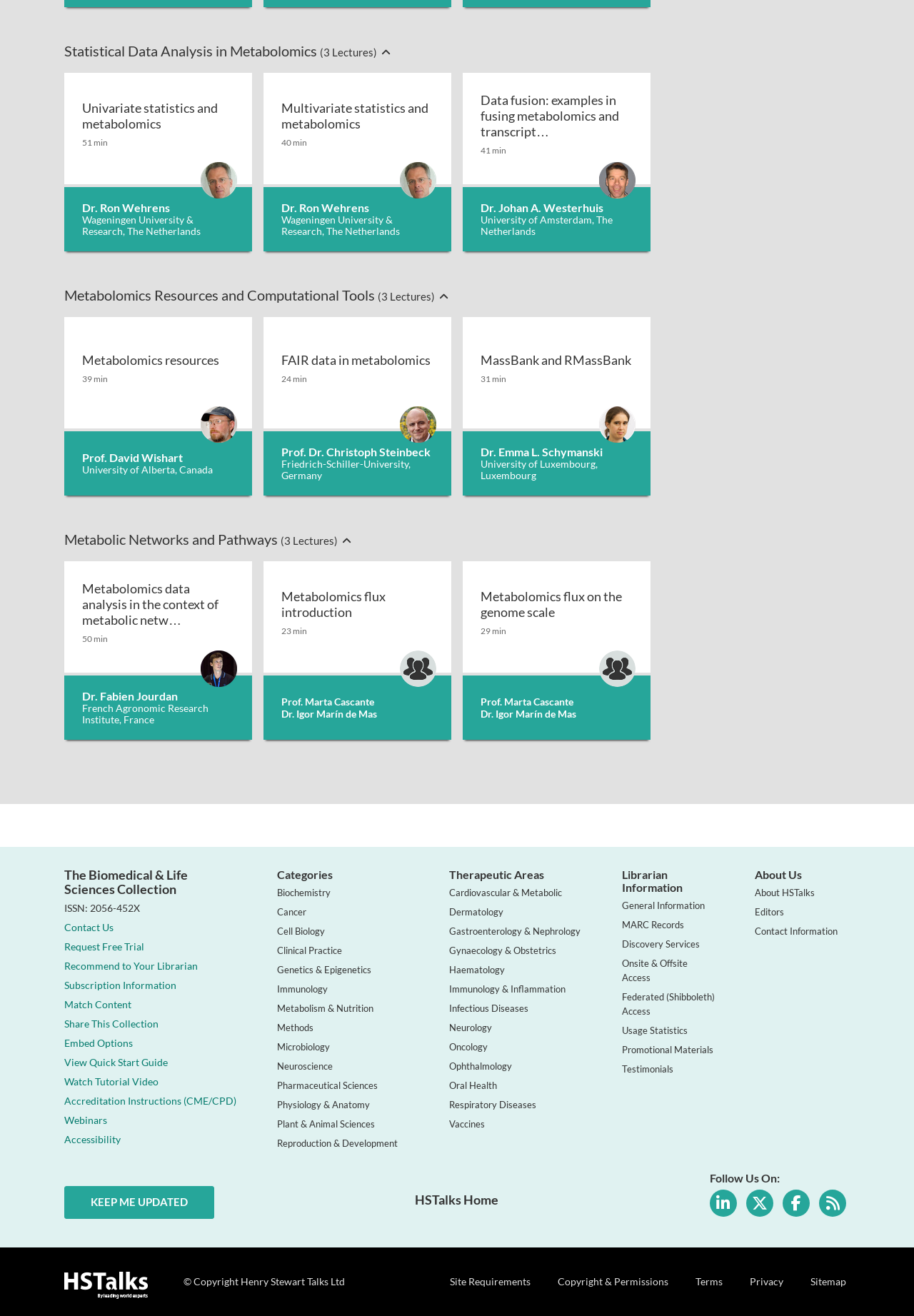Determine the coordinates of the bounding box that should be clicked to complete the instruction: "View the 'Metabolomics resources' lecture". The coordinates should be represented by four float numbers between 0 and 1: [left, top, right, bottom].

[0.07, 0.241, 0.276, 0.377]